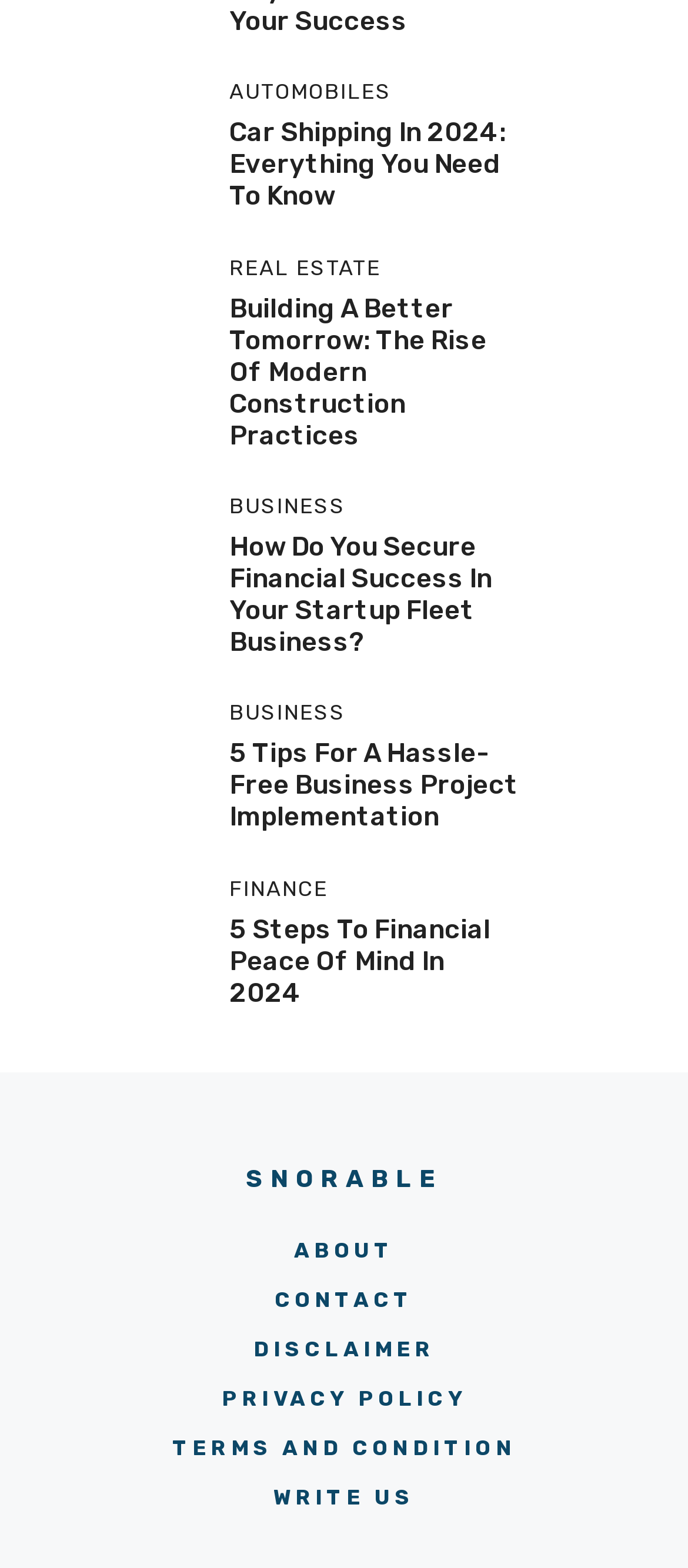Use the information in the screenshot to answer the question comprehensively: How many links are present at the bottom of the webpage?

At the bottom of the webpage, I can see six links: SNORABLE, ABOUT, CONTACT, DISCLAIMER, PRIVACY POLICY, and TERMS AND CONDITION. These links are likely to lead to other pages or sections of the website.